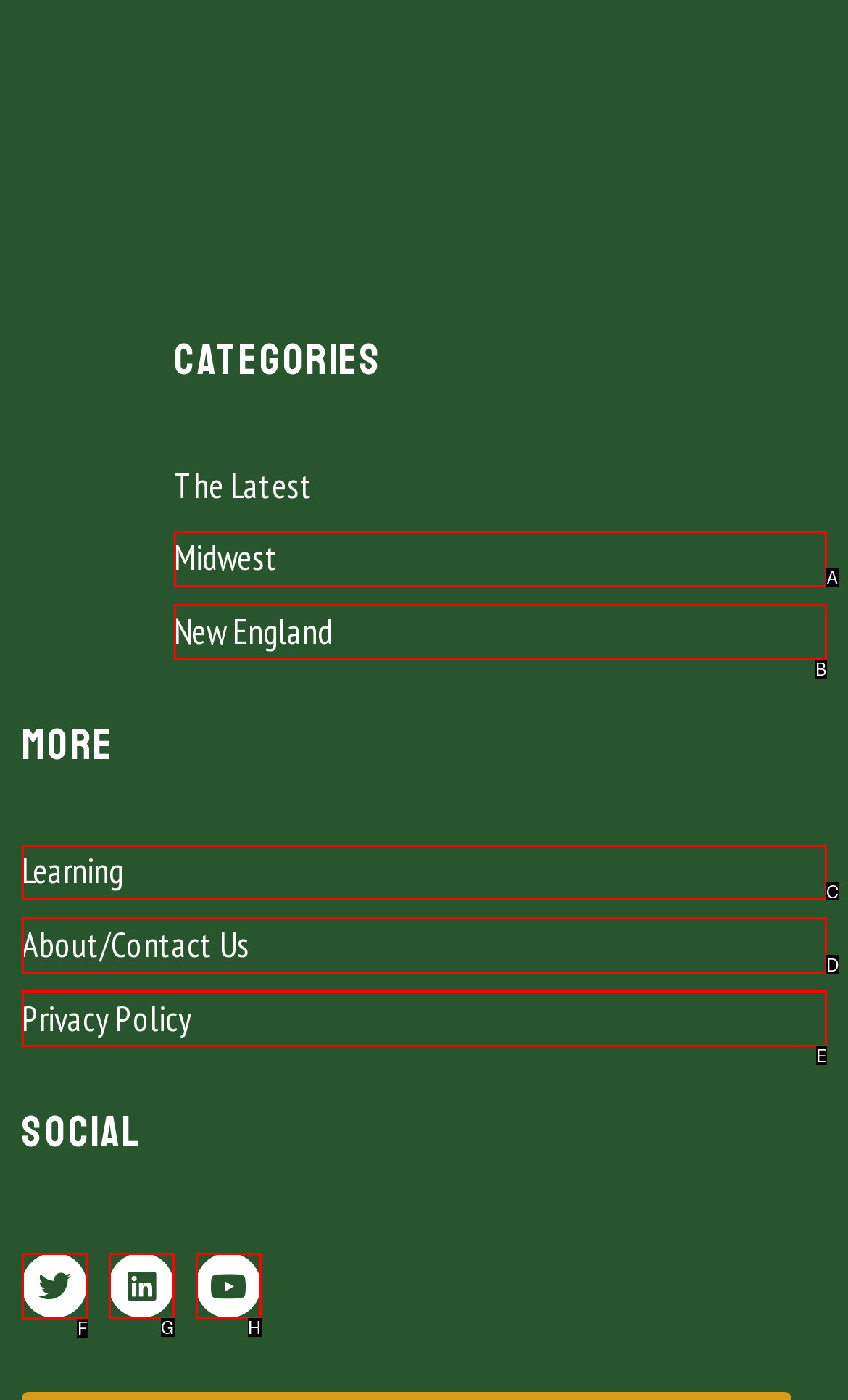Determine the letter of the UI element that will complete the task: Follow on Twitter
Reply with the corresponding letter.

F